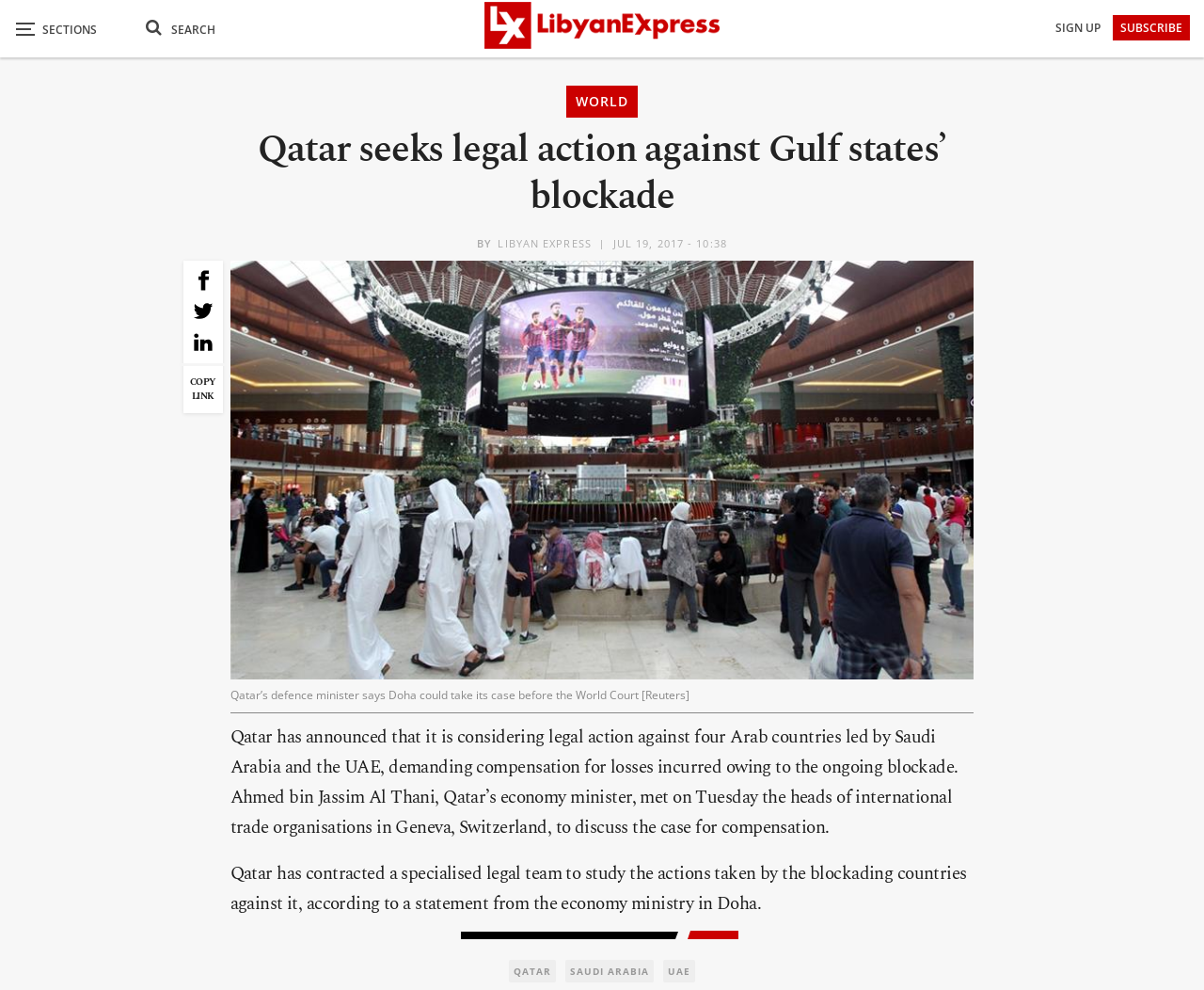Pinpoint the bounding box coordinates of the clickable area necessary to execute the following instruction: "Subscribe to the newsletter". The coordinates should be given as four float numbers between 0 and 1, namely [left, top, right, bottom].

[0.924, 0.015, 0.988, 0.041]